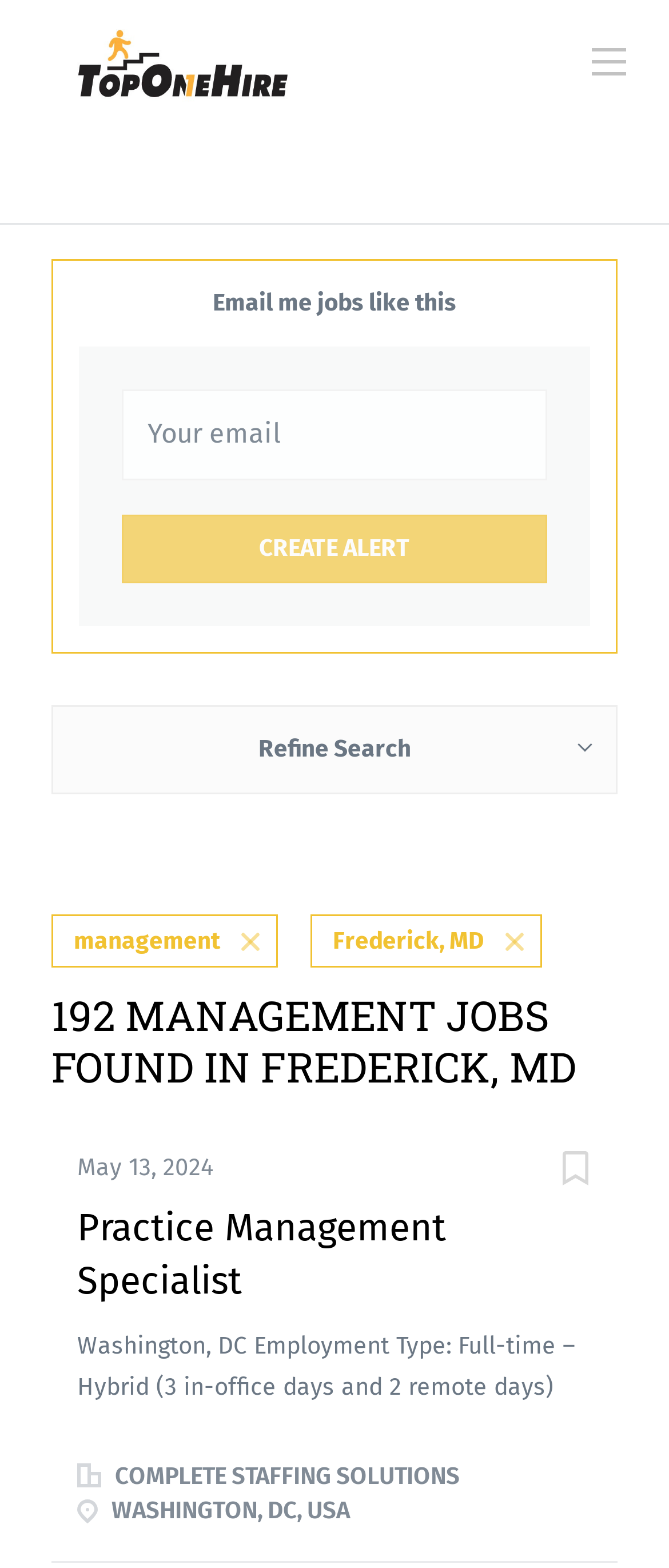Can you determine the bounding box coordinates of the area that needs to be clicked to fulfill the following instruction: "Click on TopOneHire logo"?

[0.038, 0.011, 0.615, 0.087]